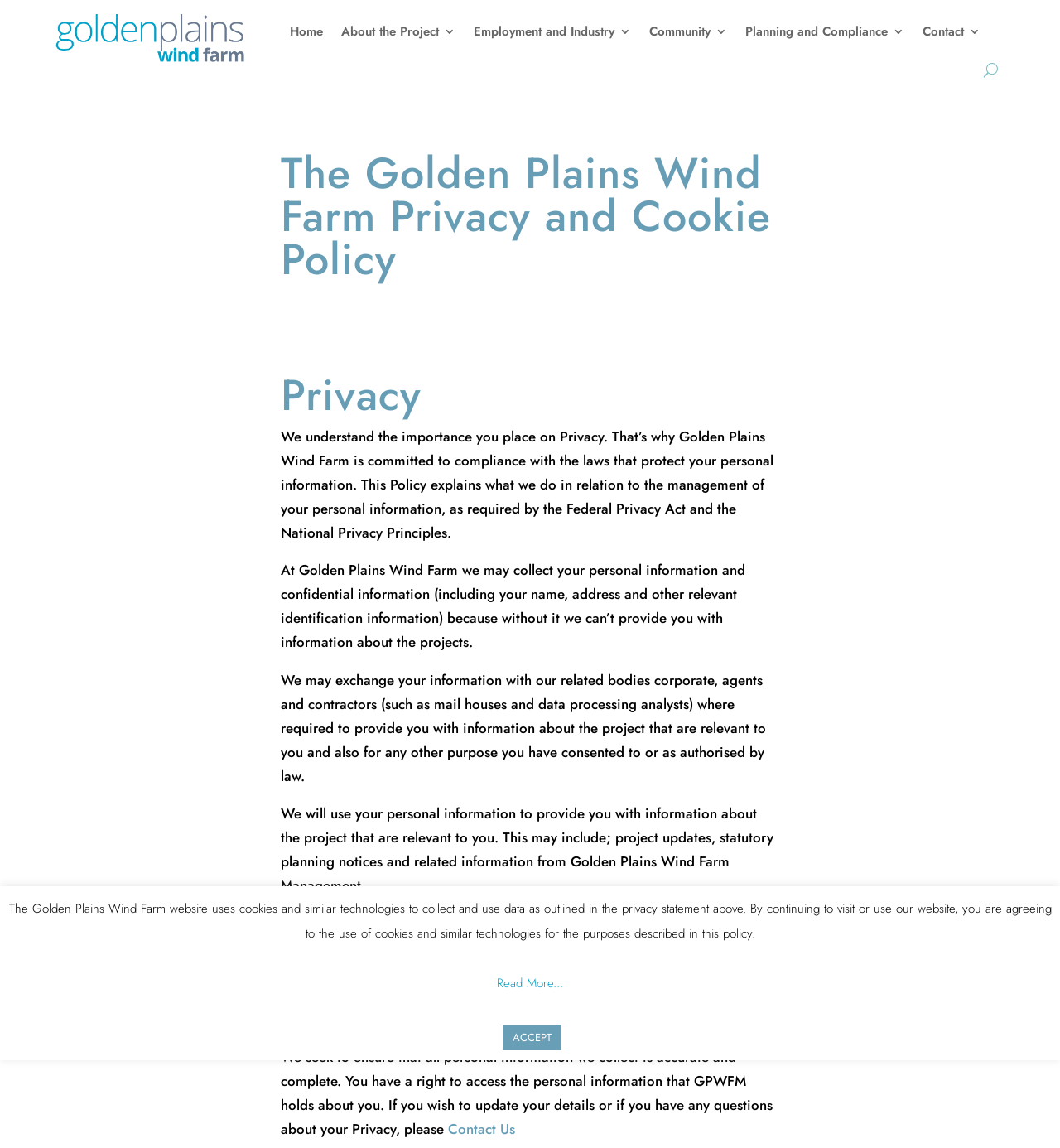Specify the bounding box coordinates of the area to click in order to execute this command: 'Click on the Linkedin-in icon'. The coordinates should consist of four float numbers ranging from 0 to 1, and should be formatted as [left, top, right, bottom].

None